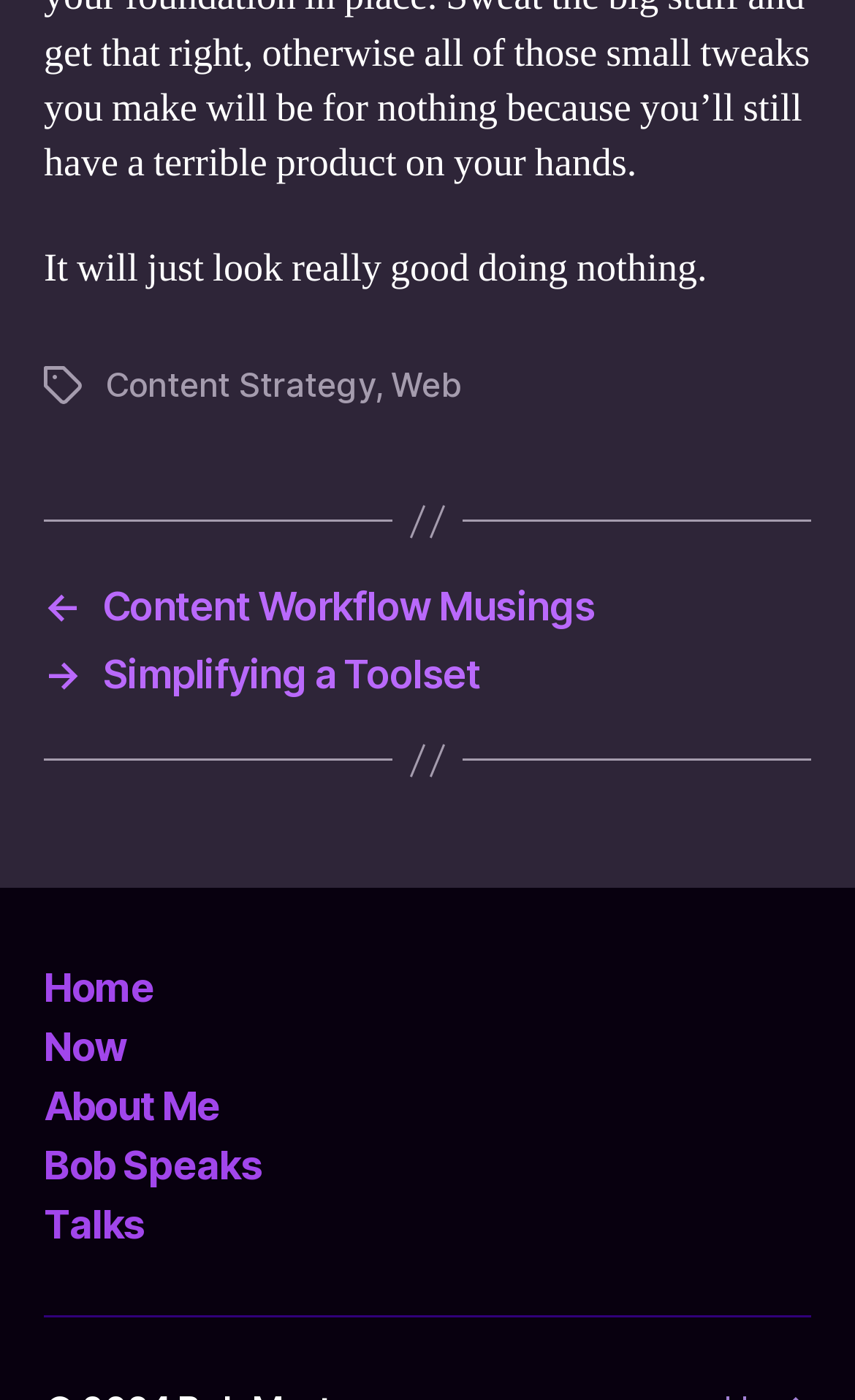Please locate the bounding box coordinates of the region I need to click to follow this instruction: "view post".

[0.051, 0.417, 0.949, 0.45]